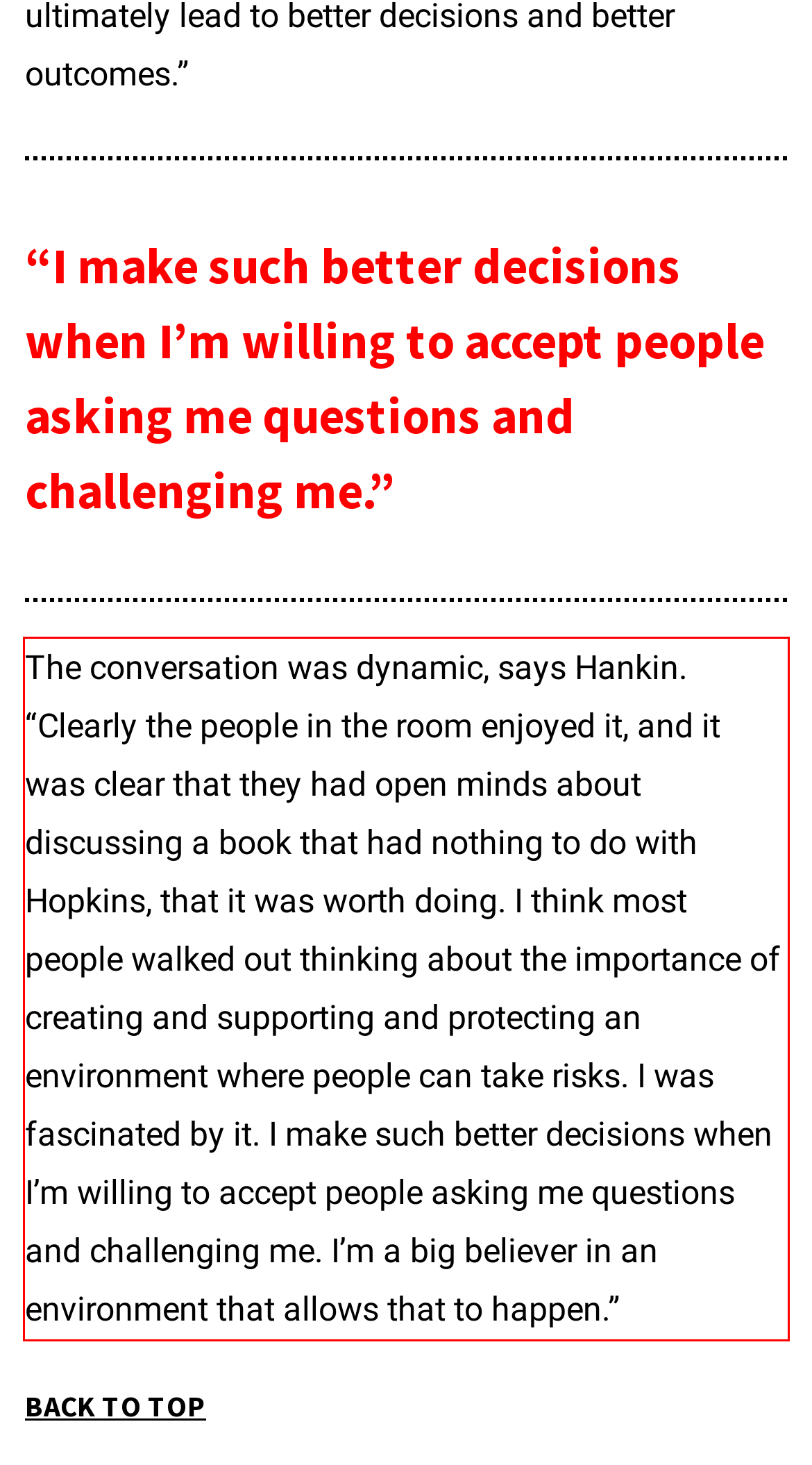Given a screenshot of a webpage with a red bounding box, extract the text content from the UI element inside the red bounding box.

The conversation was dynamic, says Hankin. “Clearly the people in the room enjoyed it, and it was clear that they had open minds about discussing a book that had nothing to do with Hopkins, that it was worth doing. I think most people walked out thinking about the importance of creating and supporting and protecting an environment where people can take risks. I was fascinated by it. I make such better decisions when I’m willing to accept people asking me questions and challenging me. I’m a big believer in an environment that allows that to happen.”